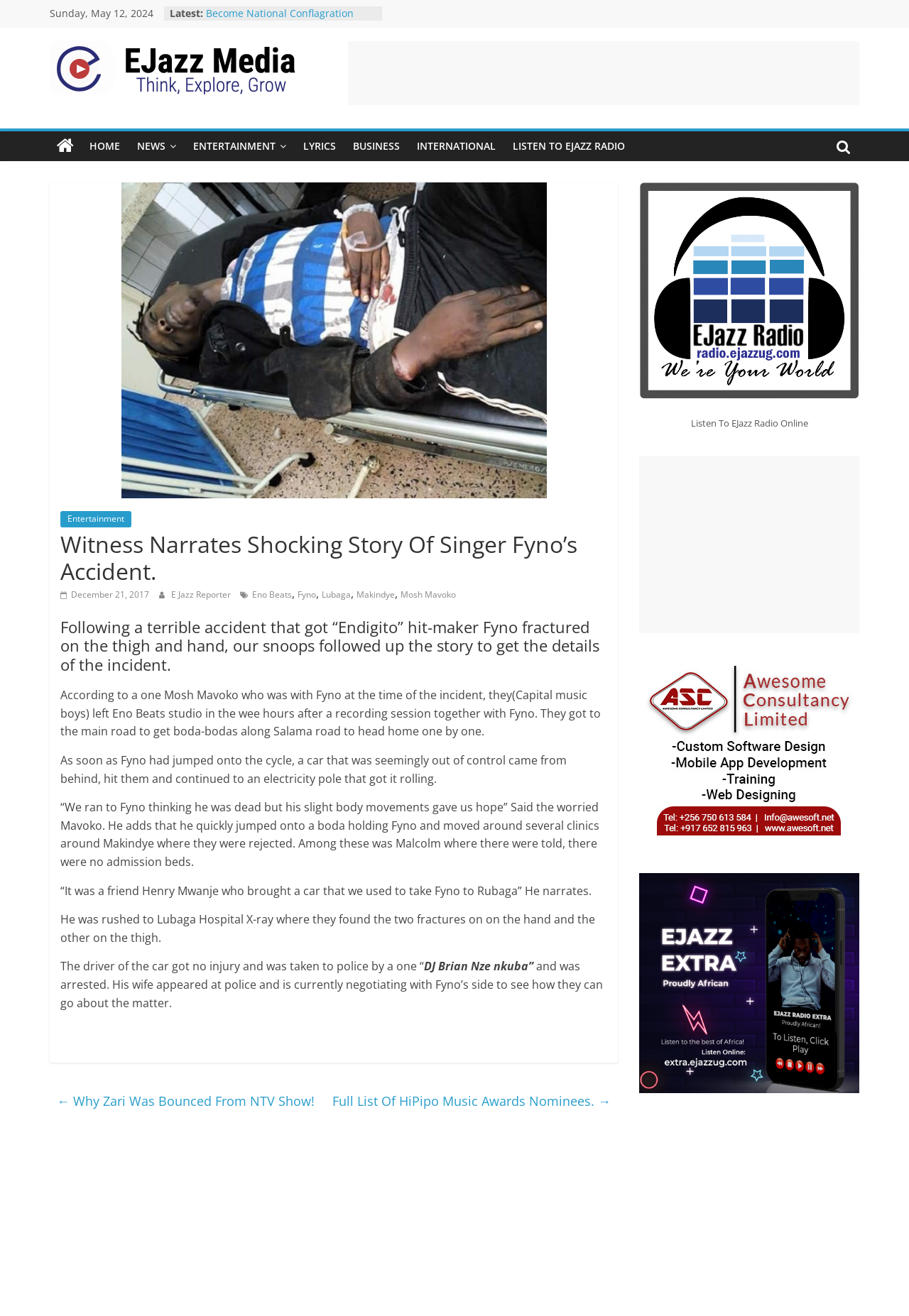Consider the image and give a detailed and elaborate answer to the question: 
What is the category of the article on the webpage?

I found the category 'Entertainment' associated with the article on the webpage, which is linked to the text 'Entertainment'.